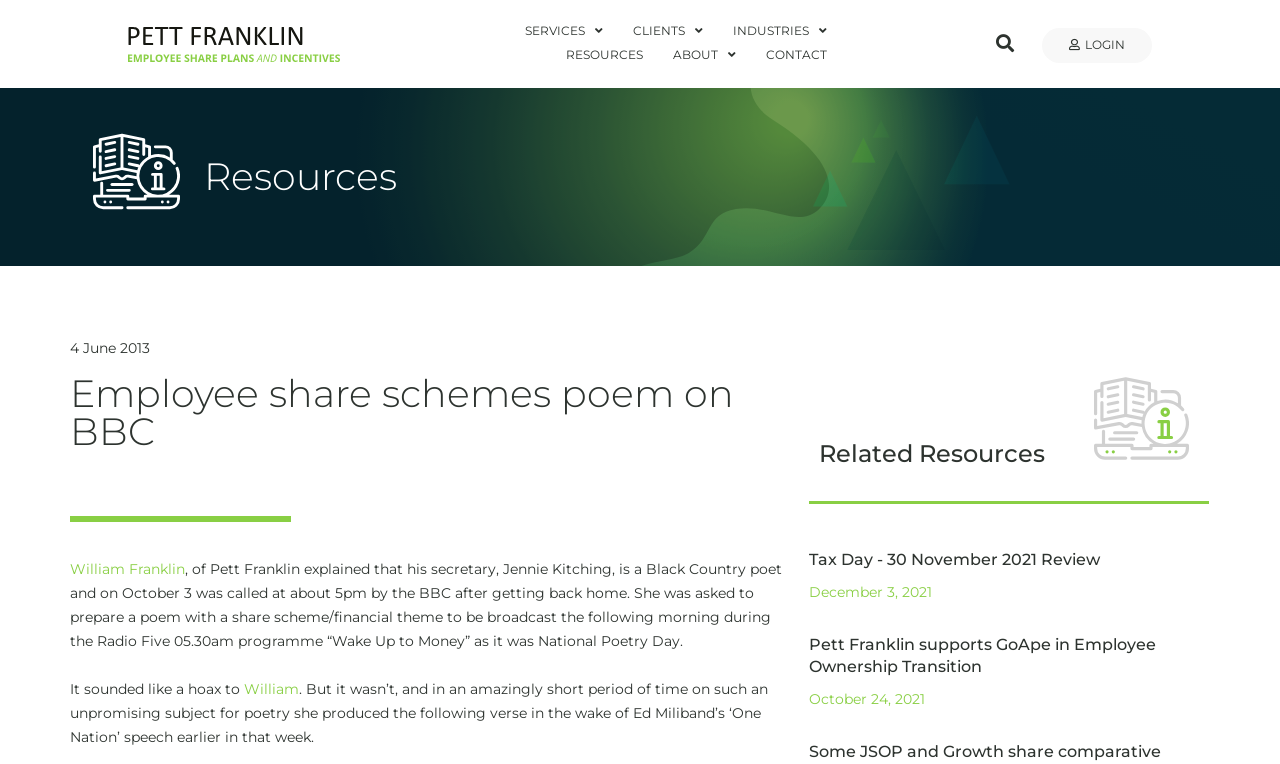Please provide a brief answer to the question using only one word or phrase: 
What is the theme of the poem?

Share scheme/financial